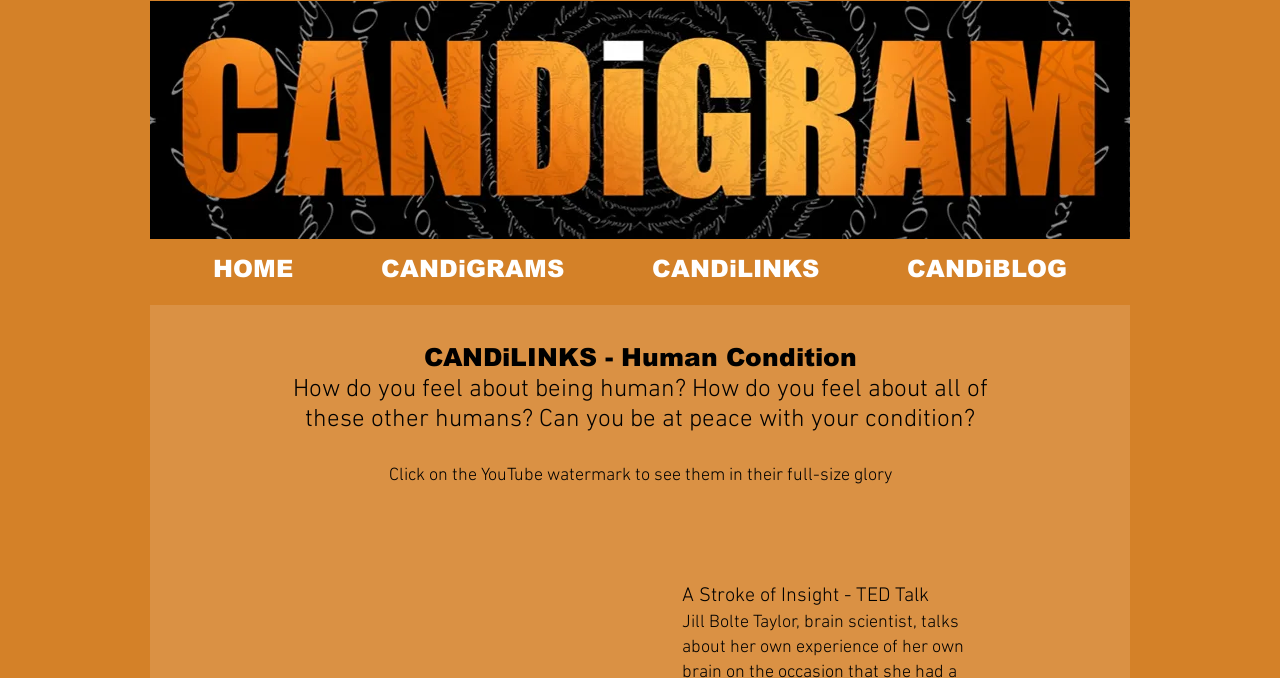Predict the bounding box for the UI component with the following description: "HOME".

[0.132, 0.353, 0.263, 0.441]